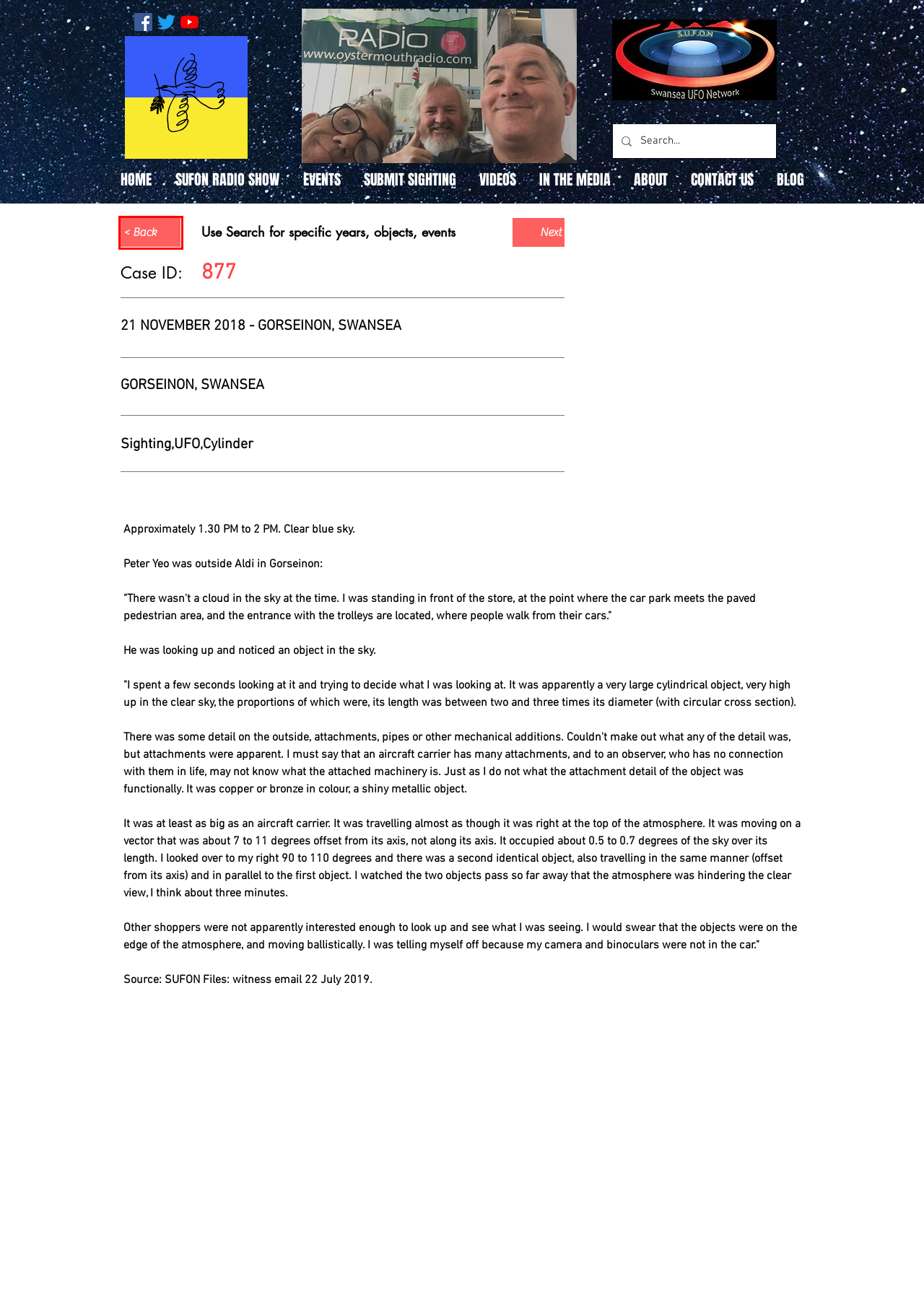Analyze the screenshot of a webpage featuring a red rectangle around an element. Pick the description that best fits the new webpage after interacting with the element inside the red bounding box. Here are the candidates:
A. IN THE MEDIA | Swansea Ufo Network
B. Items
C. SUFON RADIO SHOW | Swansea Ufo Network
D. EVENTS | Swansea Ufo Network
E. SUBMIT SIGHTING | Swansea Ufo Network
F. CONTACT US | Swansea Ufo Network
G. VIDEOS | Swansea Ufo Network
H. Swansea Ufo Network

B